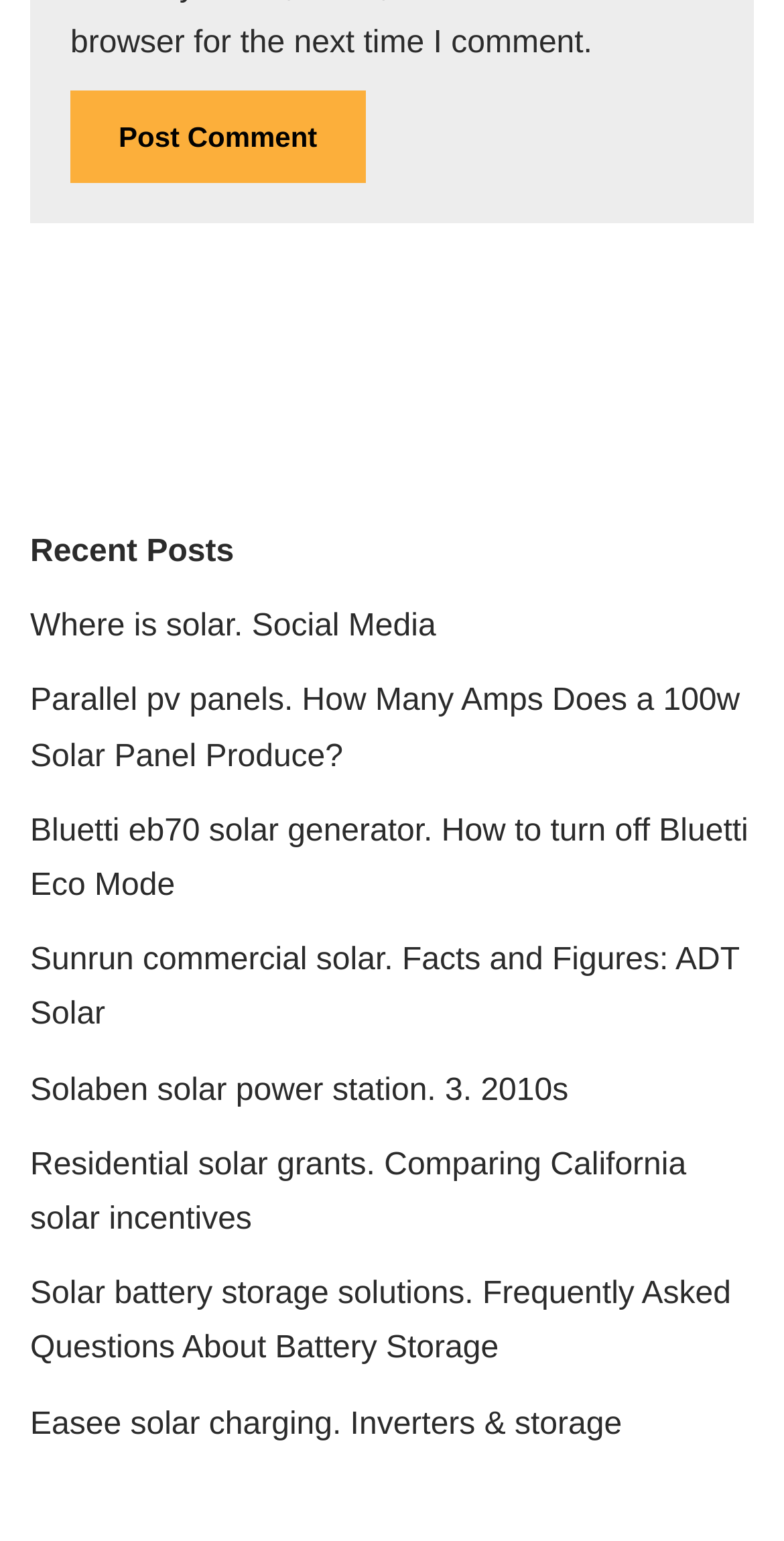Bounding box coordinates are specified in the format (top-left x, top-left y, bottom-right x, bottom-right y). All values are floating point numbers bounded between 0 and 1. Please provide the bounding box coordinate of the region this sentence describes: Where is solar. Social Media

[0.038, 0.396, 0.556, 0.418]